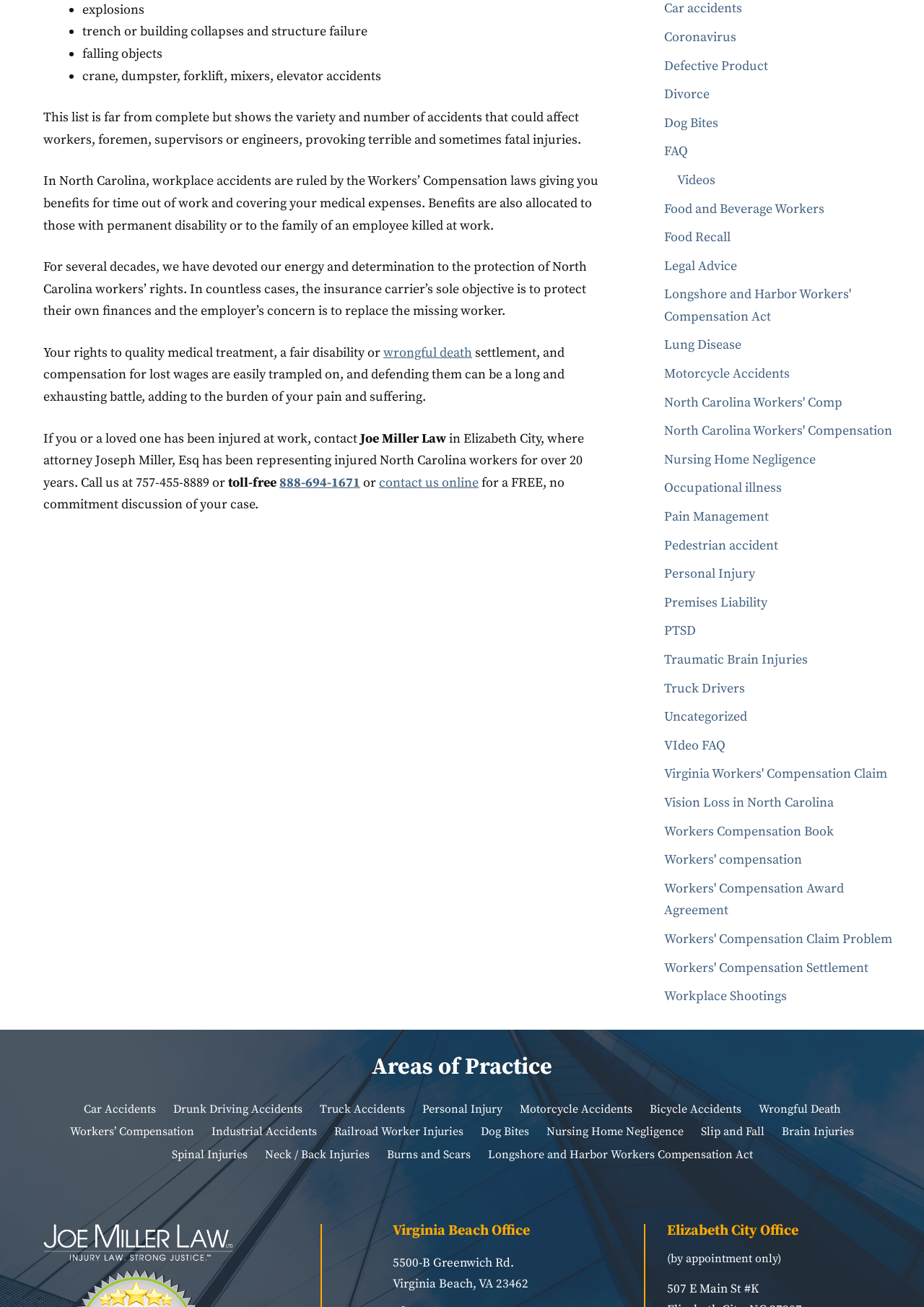Determine the bounding box for the HTML element described here: "contact us online". The coordinates should be given as [left, top, right, bottom] with each number being a float between 0 and 1.

[0.41, 0.363, 0.518, 0.376]